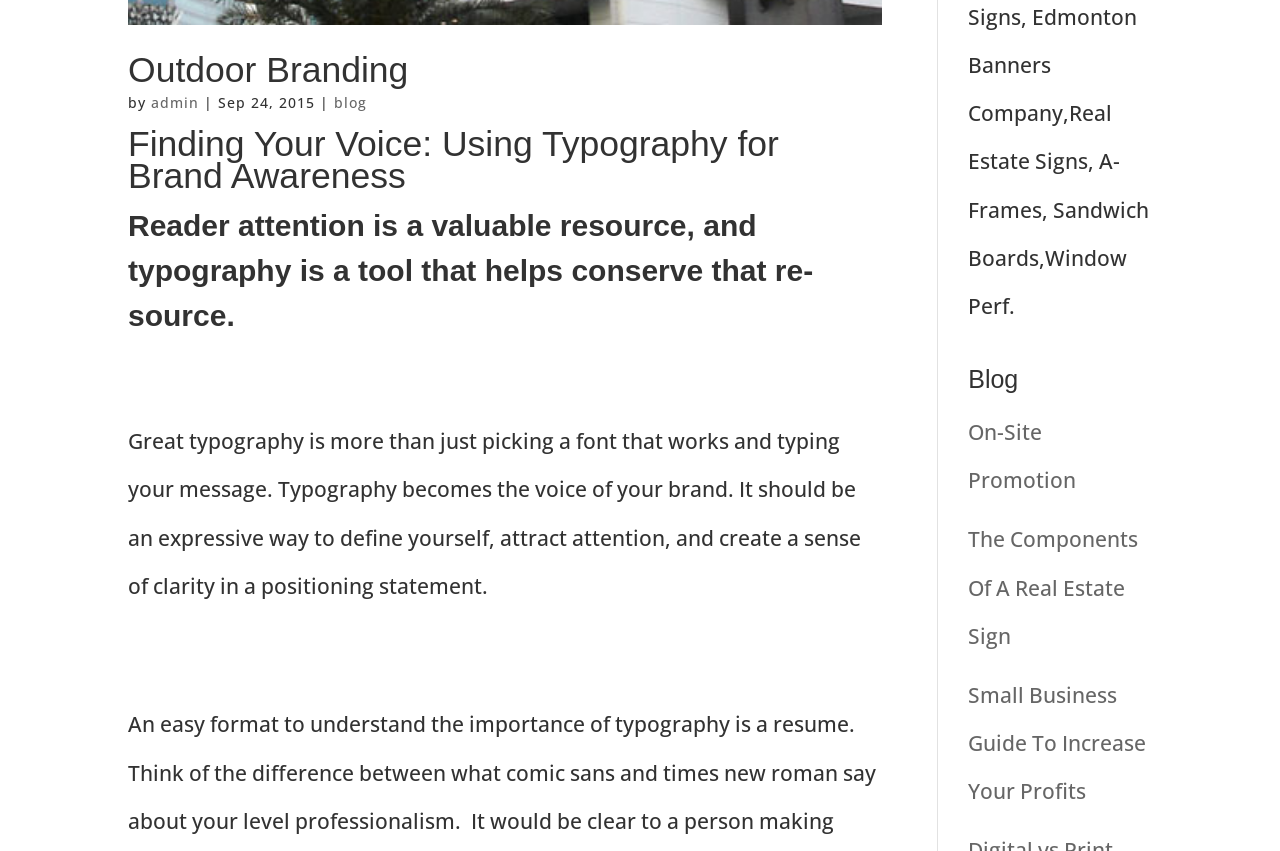Using the given description, provide the bounding box coordinates formatted as (top-left x, top-left y, bottom-right x, bottom-right y), with all values being floating point numbers between 0 and 1. Description: Changelog

None